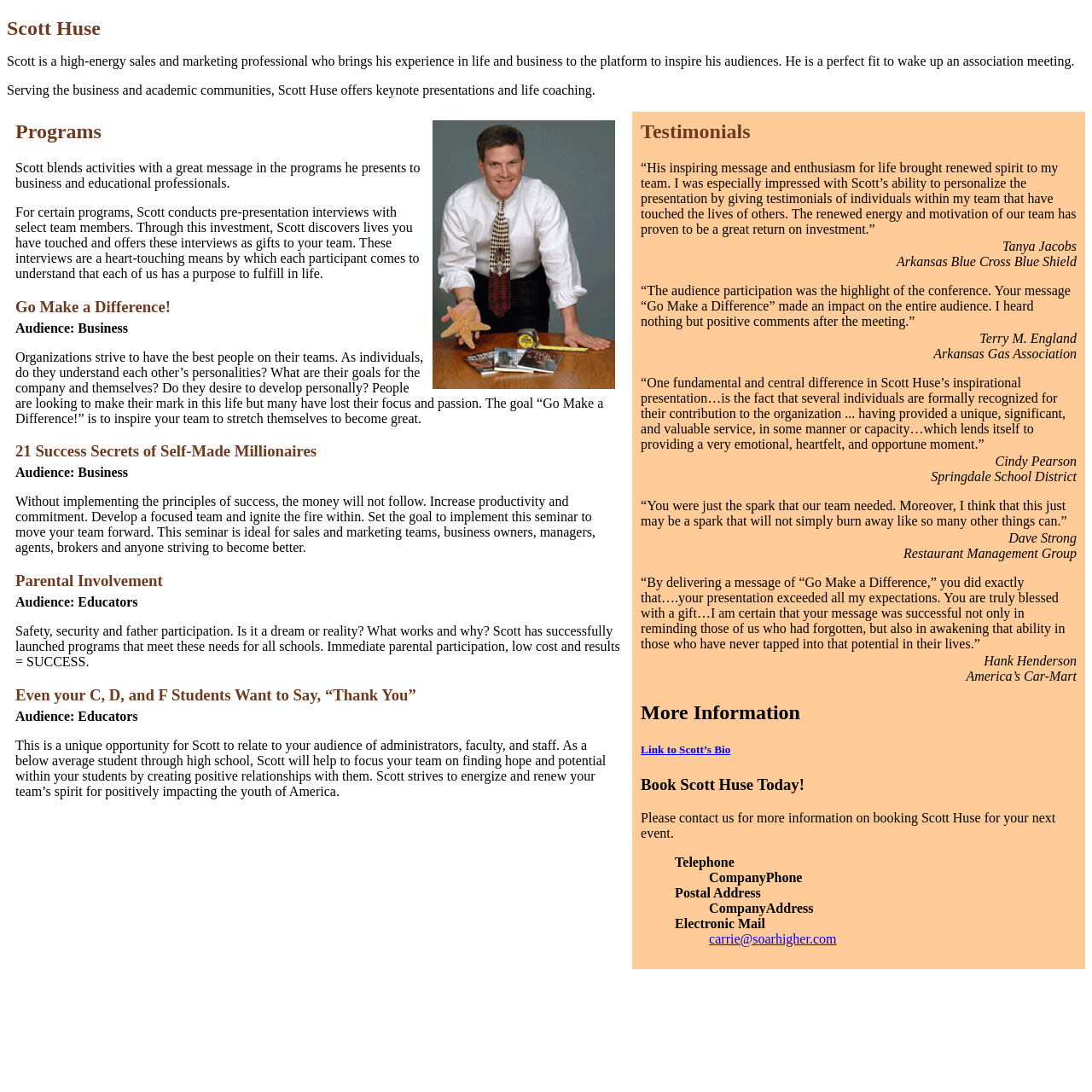What is the title of the first program presented by Scott Huse?
Answer the question with a single word or phrase by looking at the picture.

Go Make a Difference!